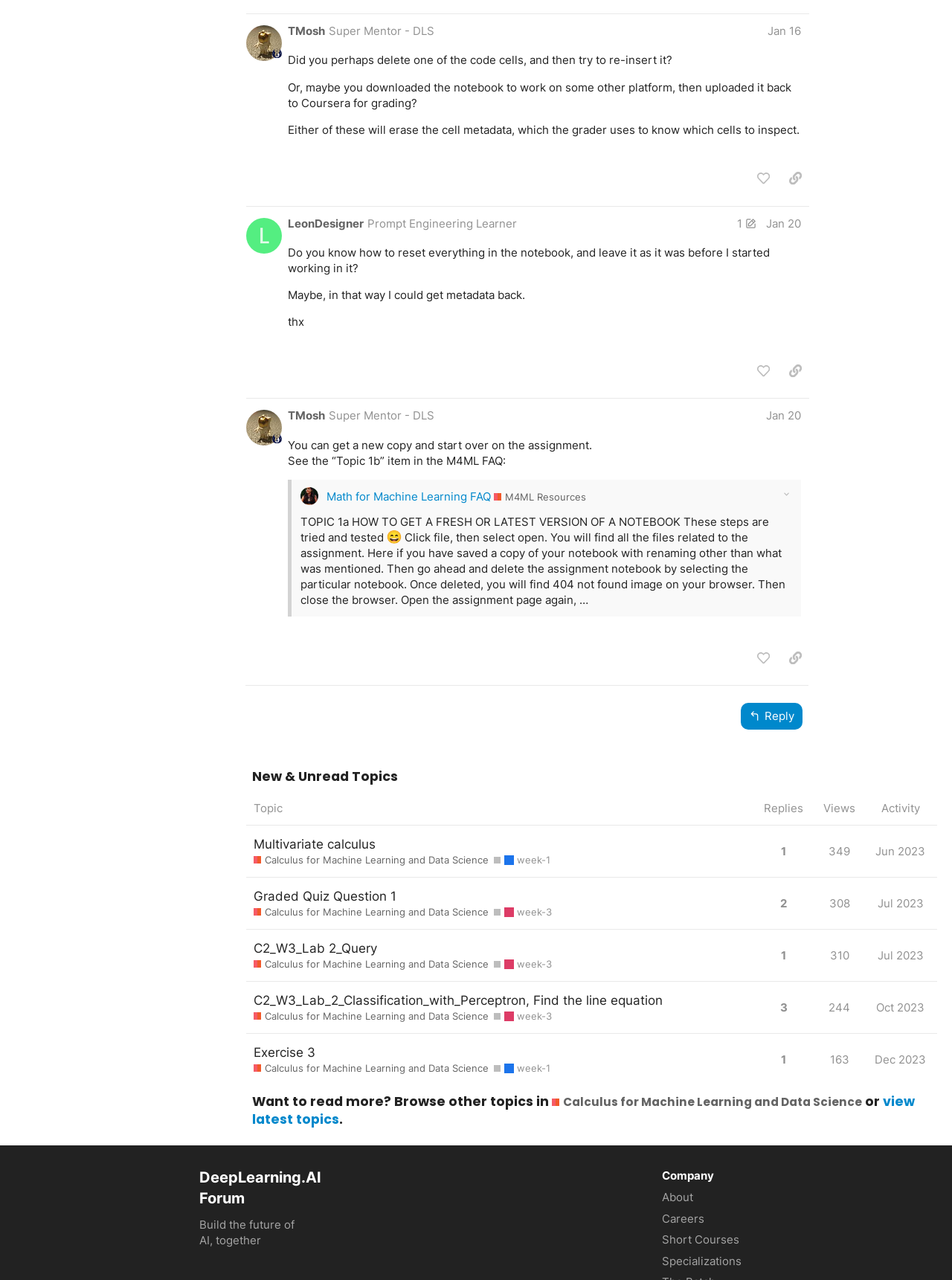Locate the bounding box coordinates of the element to click to perform the following action: 'Click on the 'copy a link to this post to clipboard' button'. The coordinates should be given as four float values between 0 and 1, in the form of [left, top, right, bottom].

[0.821, 0.13, 0.85, 0.149]